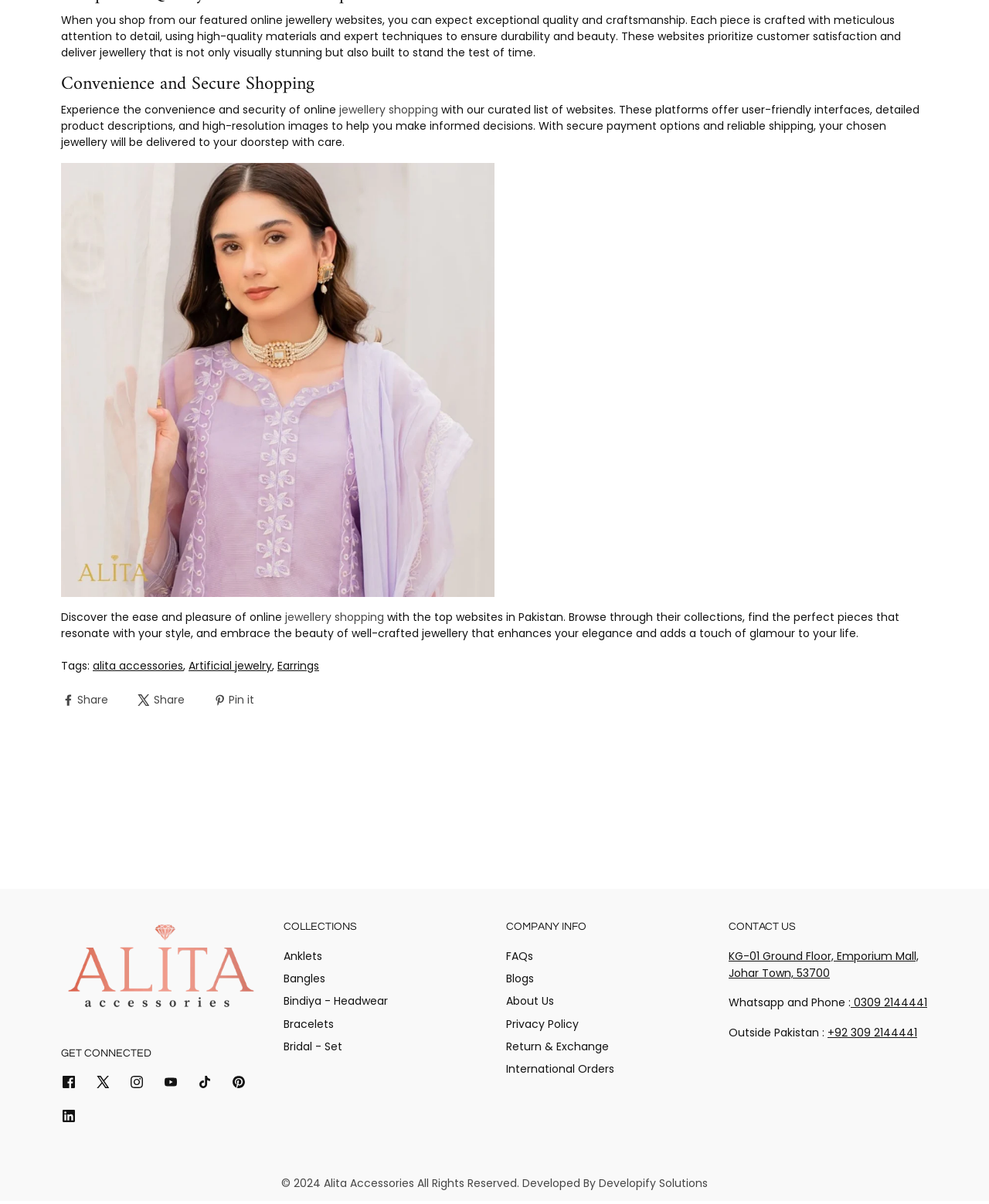What is the contact information provided on the website?
Using the information from the image, provide a comprehensive answer to the question.

The website provides contact information, including the address 'KG-01 Ground Floor, Emporium Mall, Johar Town, 53700', phone number '0309 2144441', and Whatsapp number, allowing users to get in touch with the company.